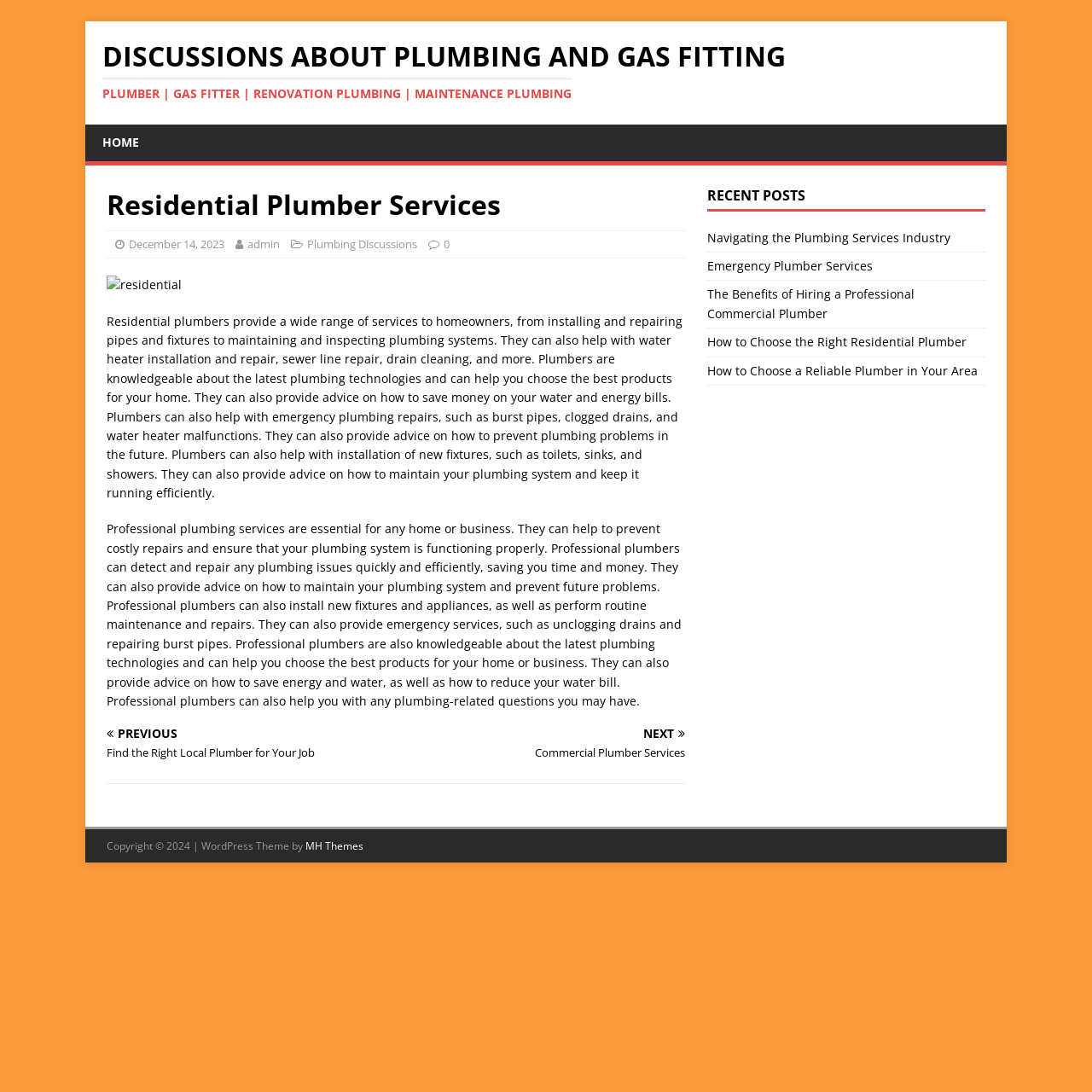Please provide a detailed answer to the question below by examining the image:
How many links are there in the 'RECENT POSTS' section?

In the 'RECENT POSTS' section, there are five links to different articles, namely 'Navigating the Plumbing Services Industry', 'Emergency Plumber Services', 'The Benefits of Hiring a Professional Commercial Plumber', 'How to Choose the Right Residential Plumber', and 'How to Choose a Reliable Plumber in Your Area'.